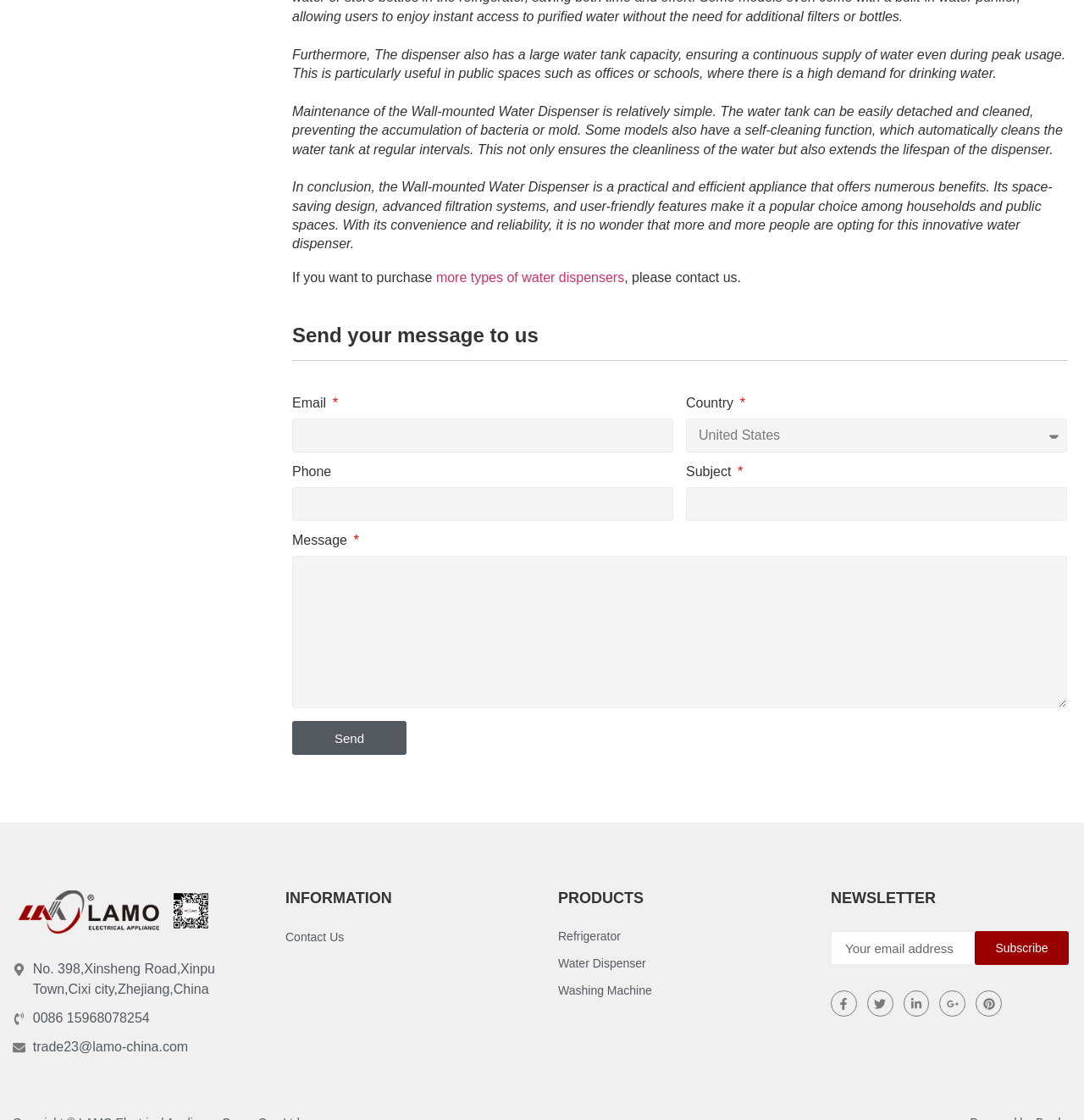What are the social media platforms linked on the webpage?
Use the image to give a comprehensive and detailed response to the question.

The webpage has links to several social media platforms, including Facebook, Twitter, Google-plus, and Pinterest, which are represented by their respective icons and can be found at the bottom of the webpage.